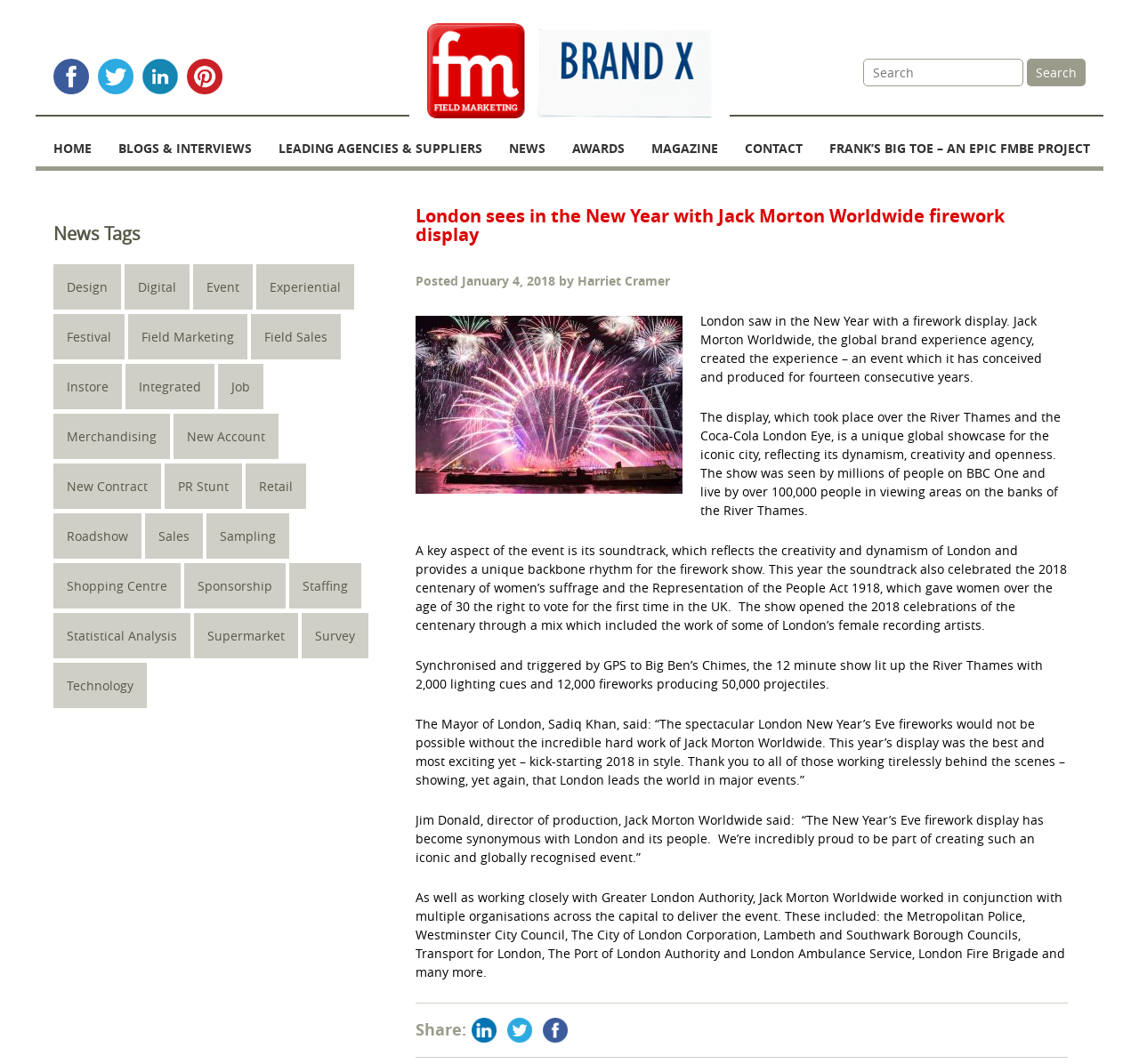From the image, can you give a detailed response to the question below:
How many social media links are there?

I counted the number of social media links at the top of the webpage, which are Facebook, Twitter, Linkedin, and Pinterest, so there are 4 social media links.